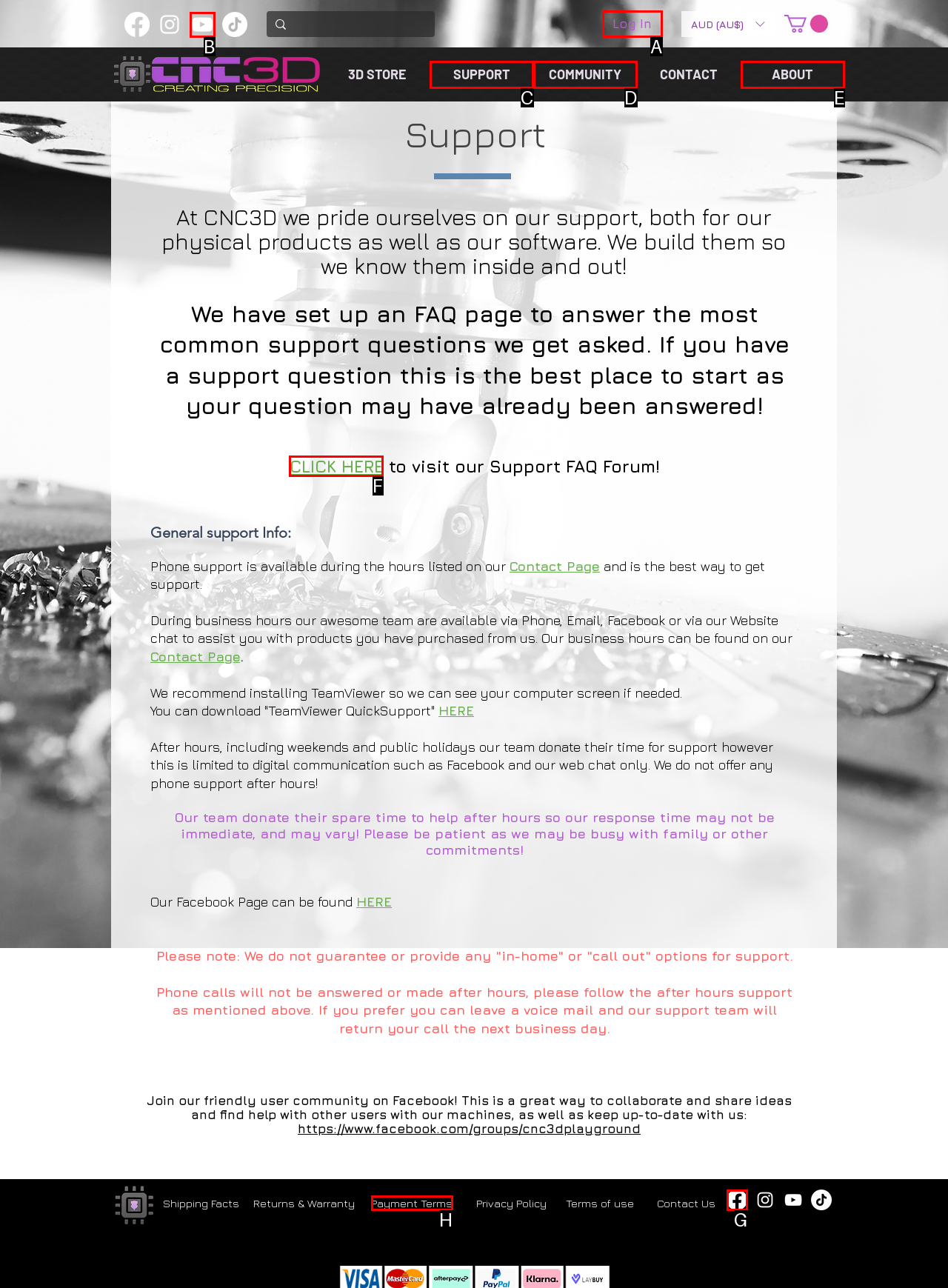For the task: Visit the Support FAQ Forum, specify the letter of the option that should be clicked. Answer with the letter only.

F